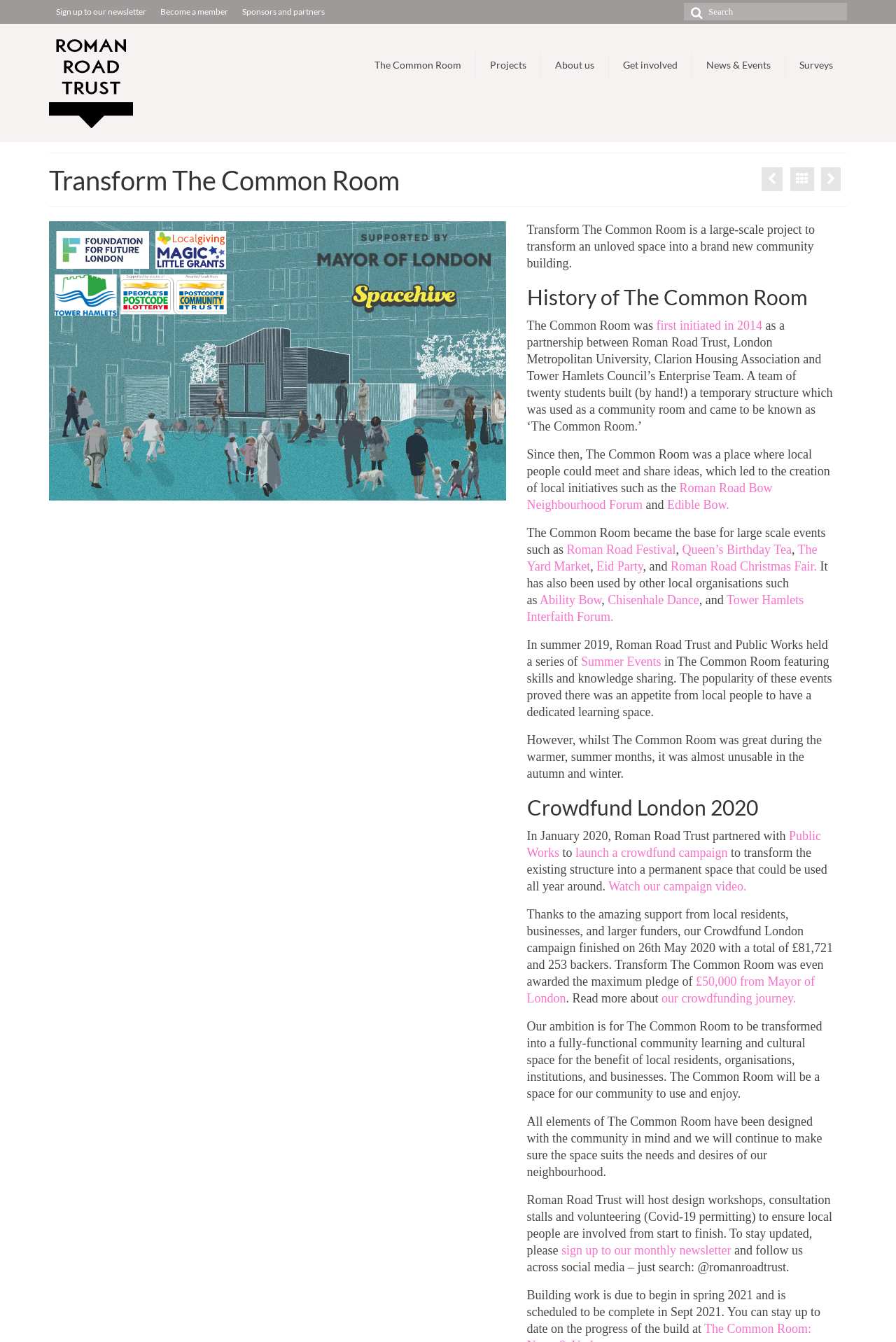For the element described, predict the bounding box coordinates as (top-left x, top-left y, bottom-right x, bottom-right y). All values should be between 0 and 1. Element description: launch a crowdfund campaign

[0.642, 0.63, 0.812, 0.64]